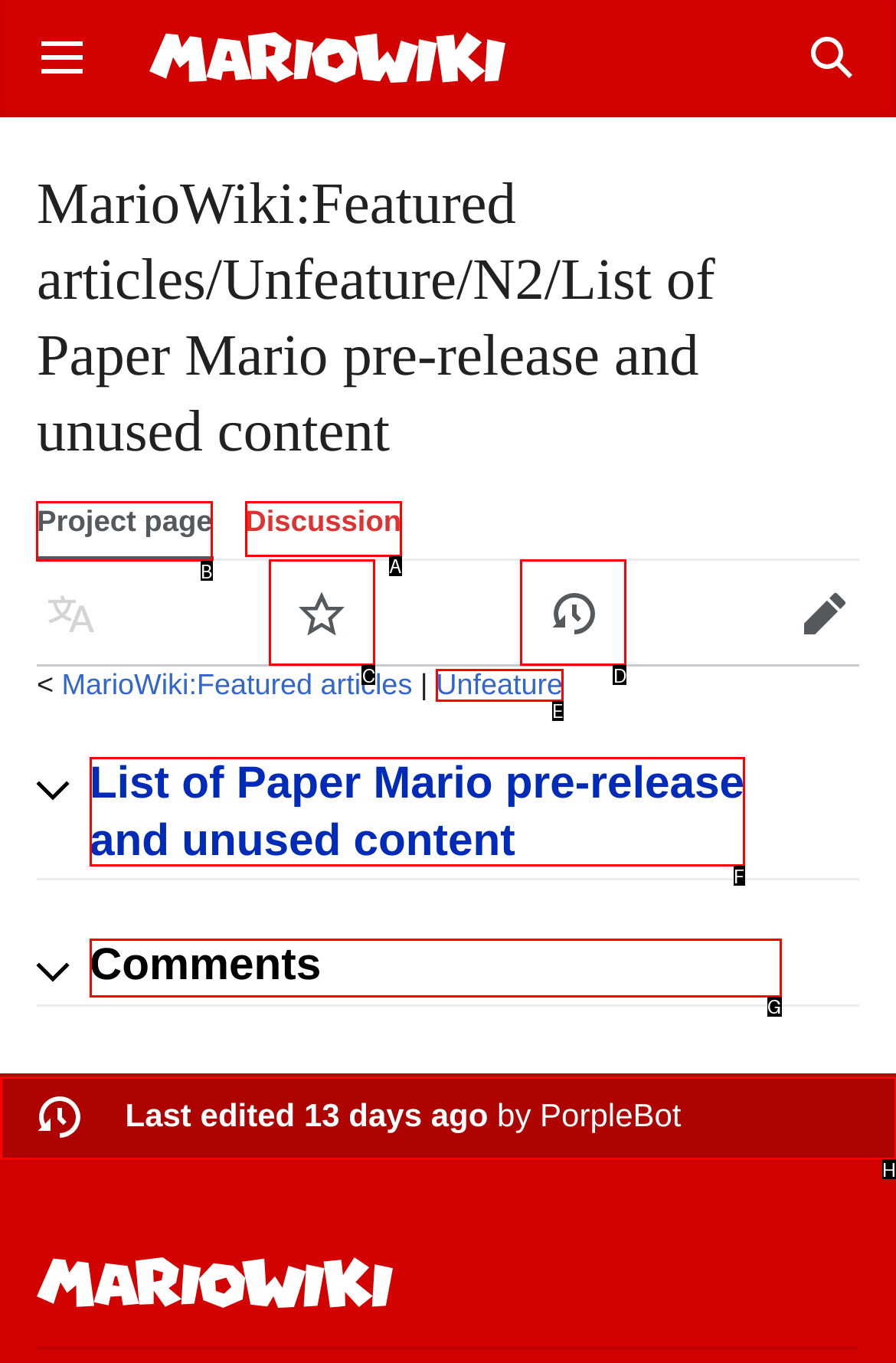Pick the right letter to click to achieve the task: Contact us via email
Answer with the letter of the correct option directly.

None